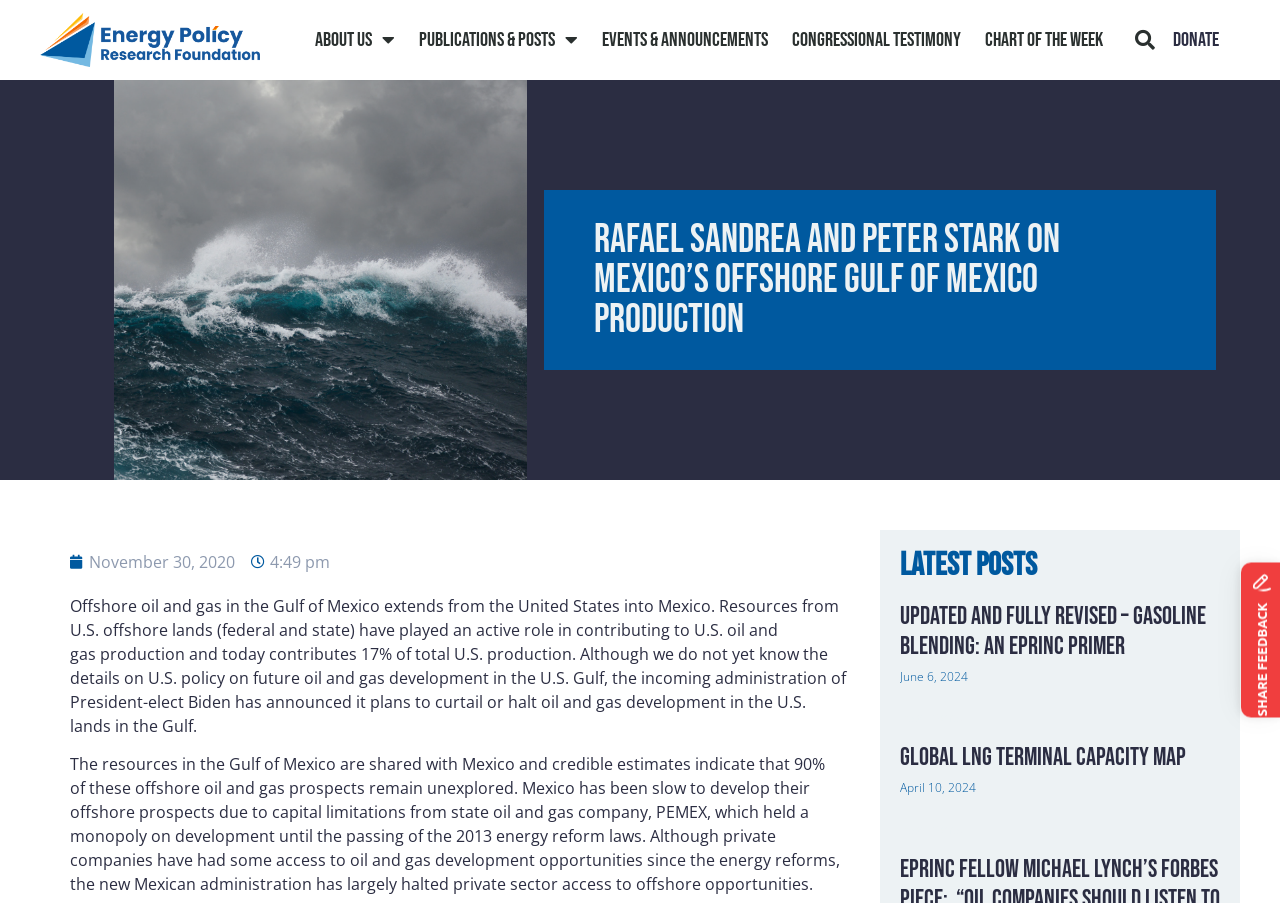Please identify the bounding box coordinates of the element that needs to be clicked to perform the following instruction: "Donate to EPRINC".

[0.917, 0.031, 0.953, 0.058]